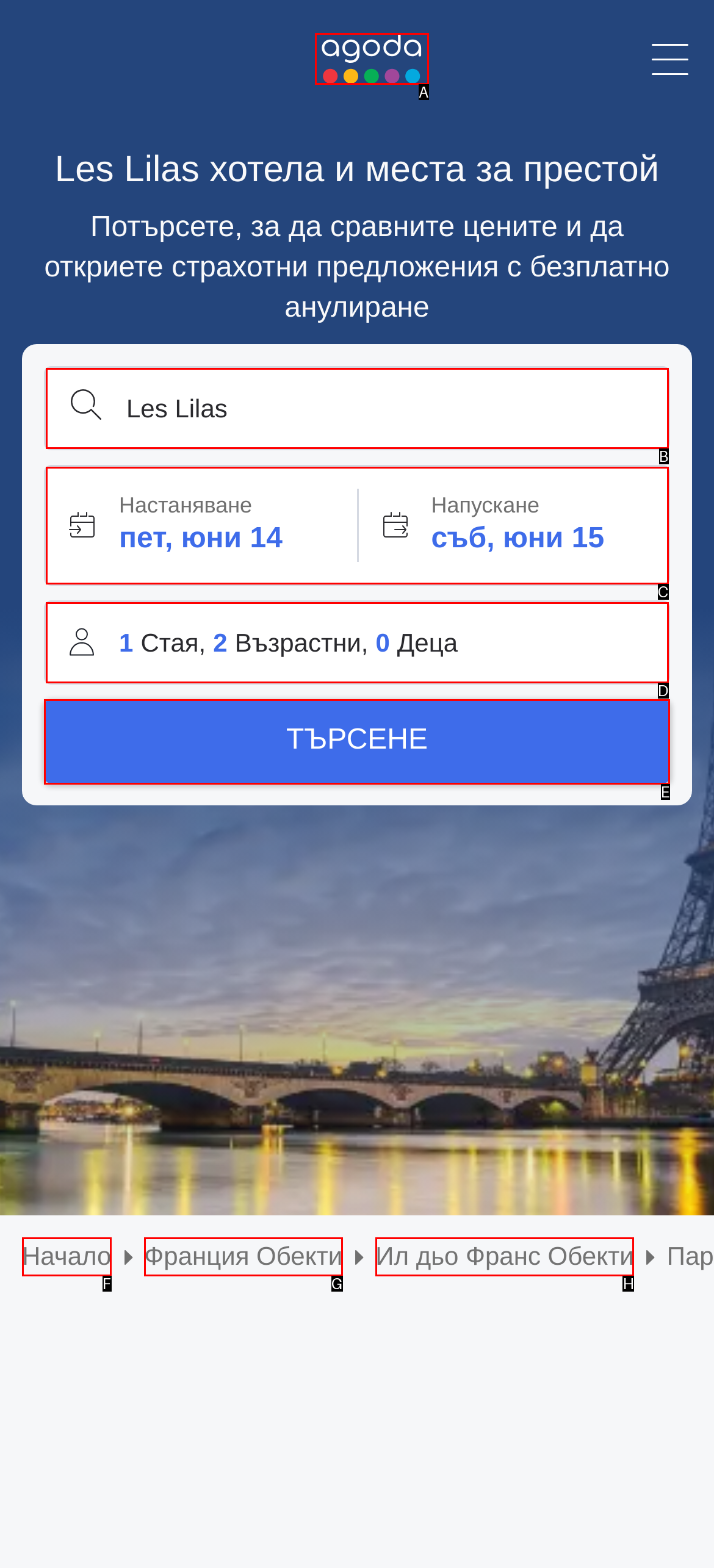Choose the HTML element to click for this instruction: Search for hotels Answer with the letter of the correct choice from the given options.

E